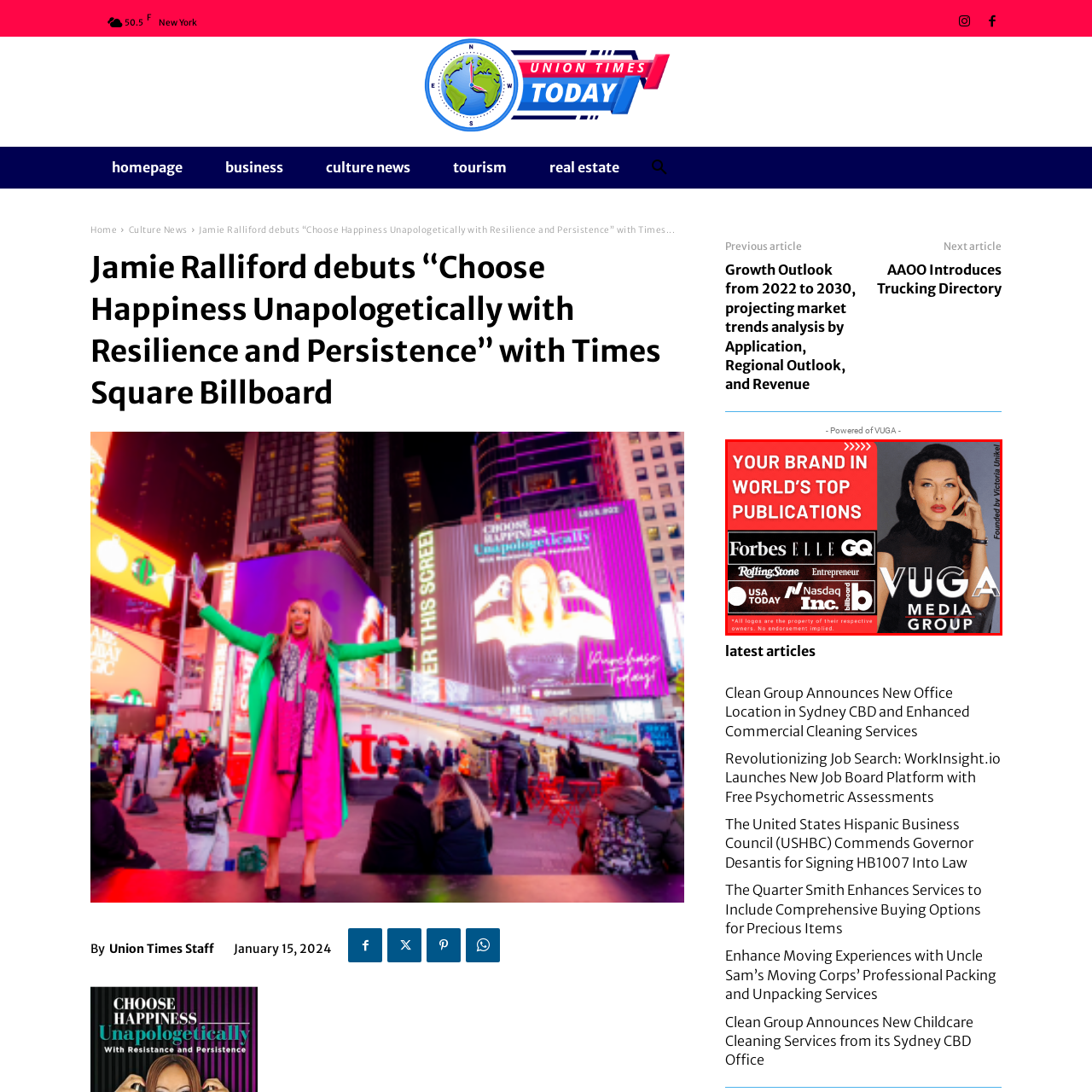Examine the image highlighted by the red boundary, What is the name of the founder of VUGA Media Group? Provide your answer in a single word or phrase.

Victoria Unikel